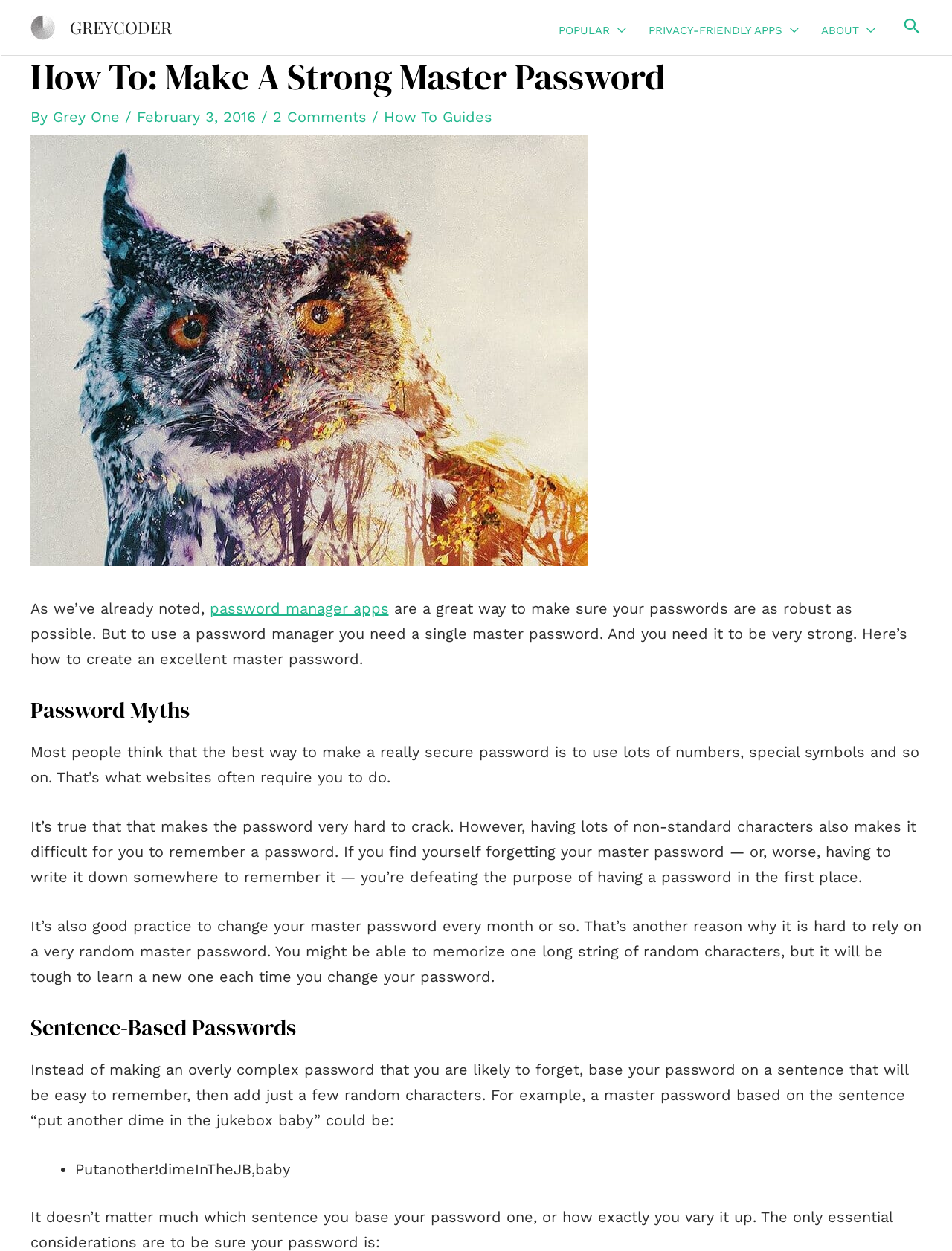Provide a brief response to the question below using one word or phrase:
Why is it difficult to remember a password with lots of numbers and special symbols?

It's hard to remember